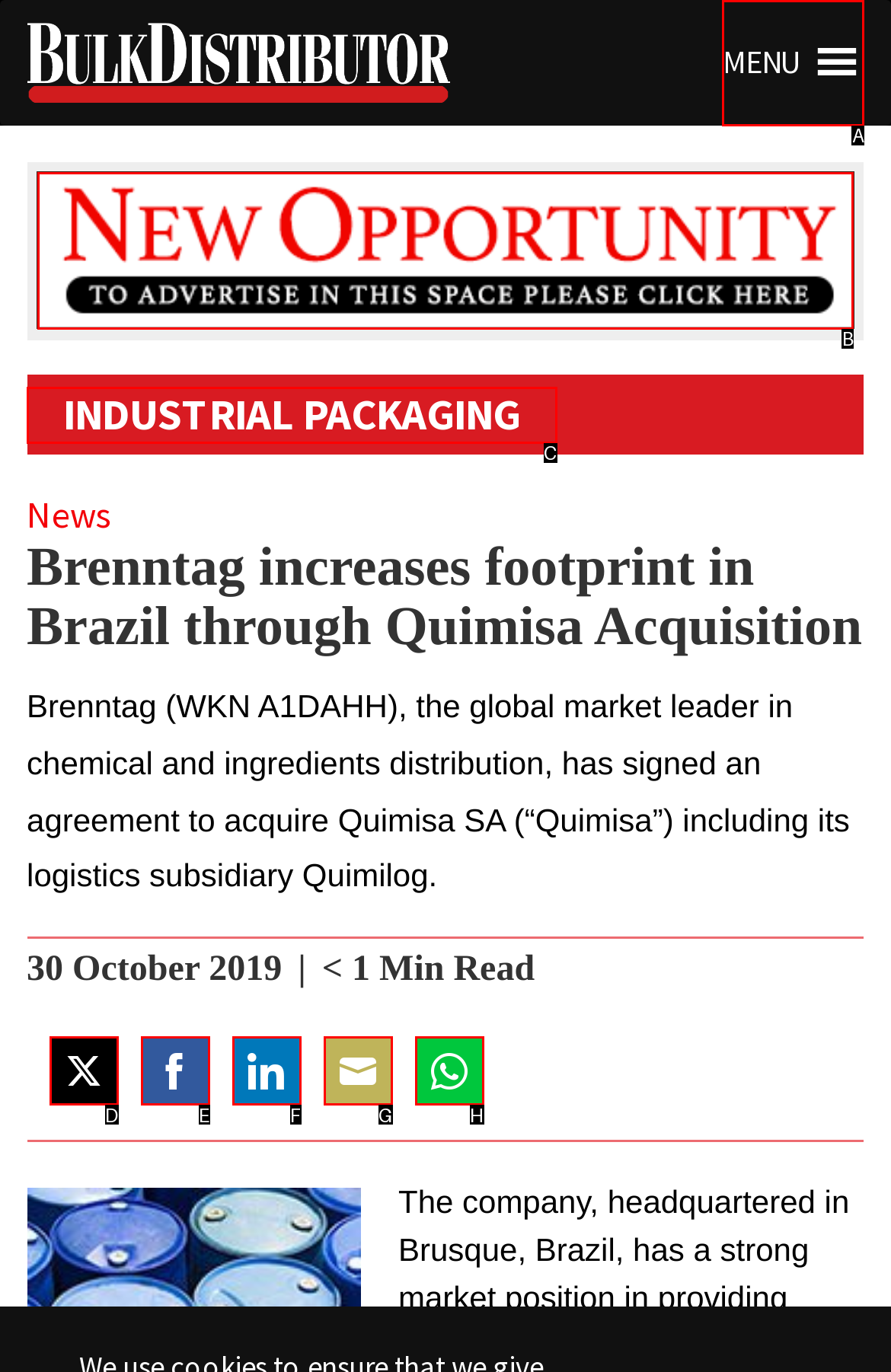Tell me which UI element to click to fulfill the given task: Click on INDUSTRIAL PACKAGING. Respond with the letter of the correct option directly.

C